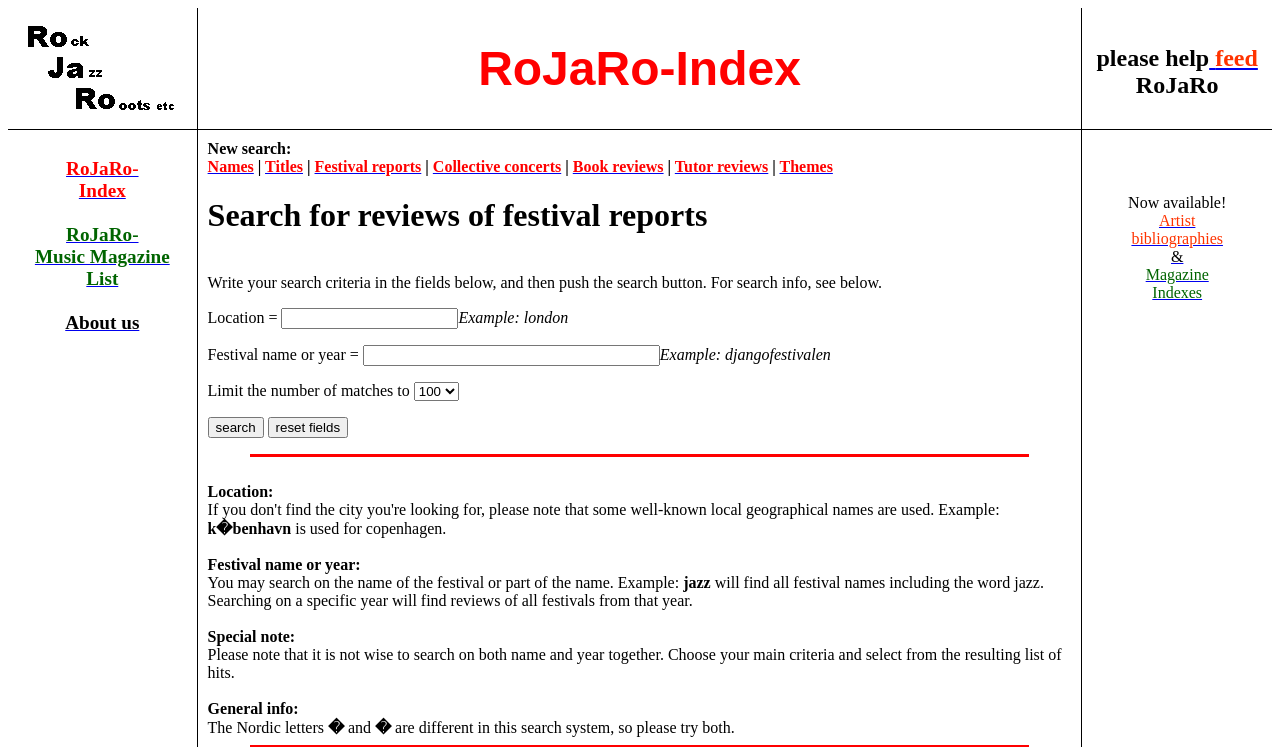What is the purpose of this webpage?
Can you give a detailed and elaborate answer to the question?

Based on the webpage's content, it appears to be a search engine for reviews of festival reports, concerts, and other music-related events. The webpage provides a search form with fields for location, festival name or year, and a limit for the number of matches. It also provides information on how to use the search function and what to expect from the results.